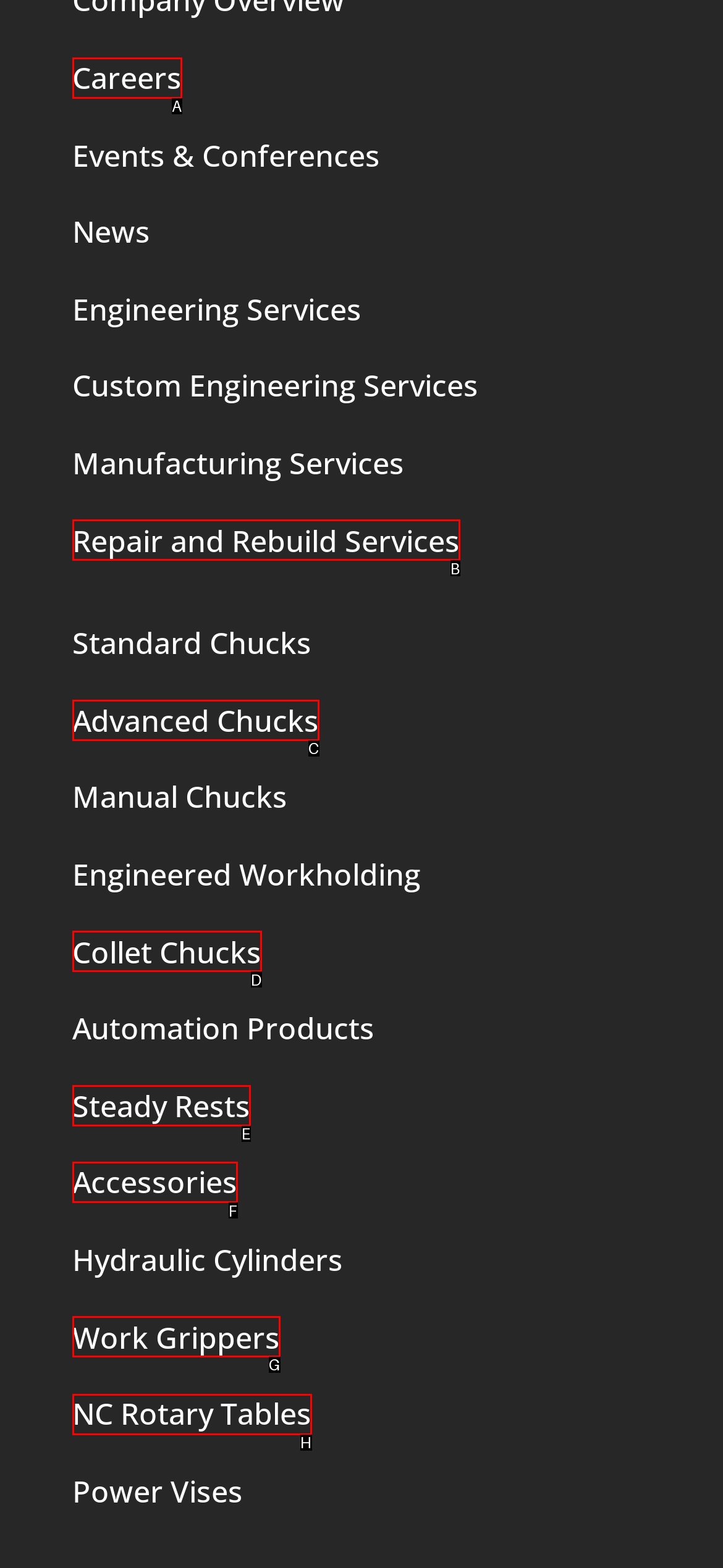Choose the letter of the element that should be clicked to complete the task: Check out NC Rotary Tables
Answer with the letter from the possible choices.

H